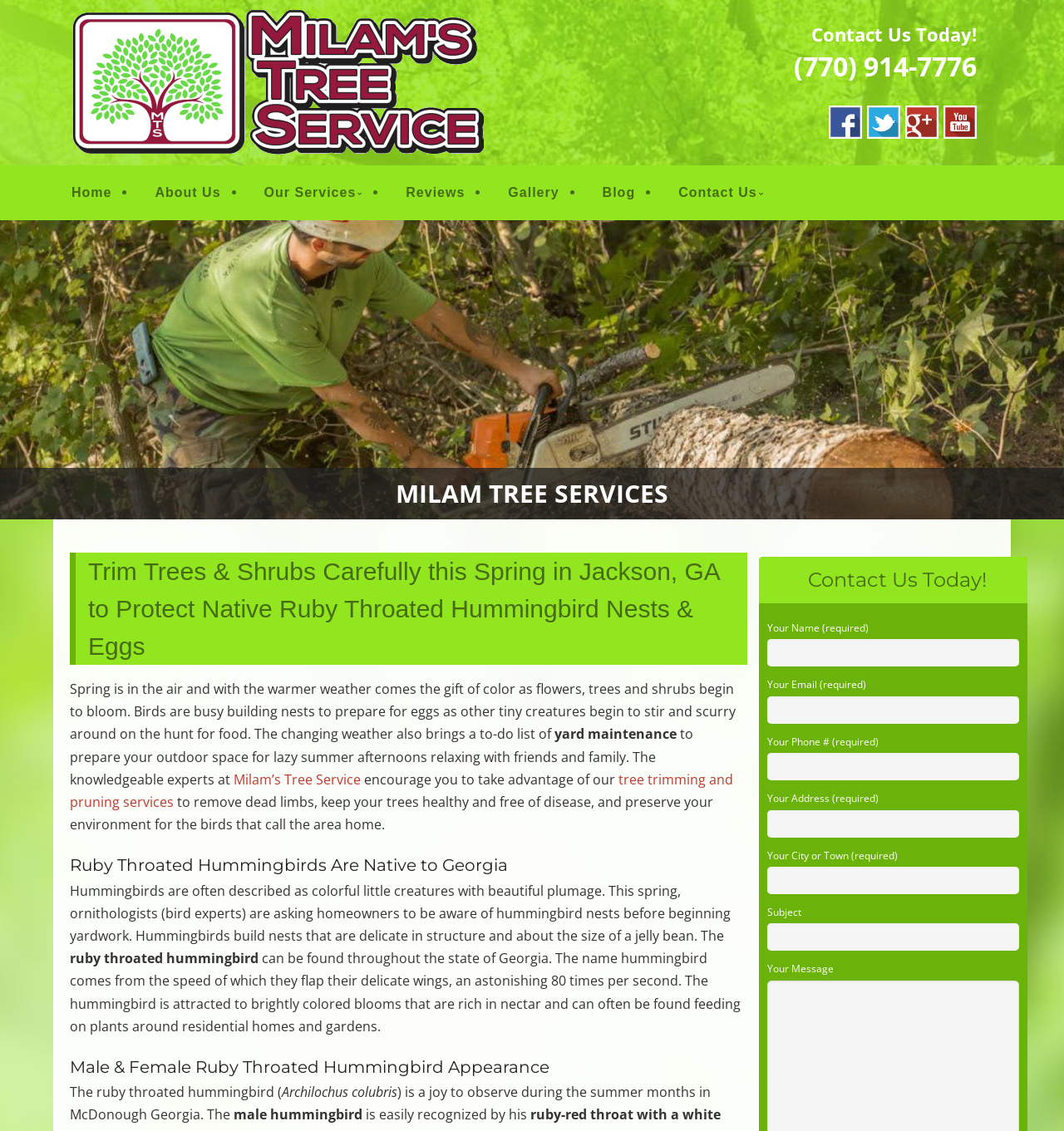Highlight the bounding box of the UI element that corresponds to this description: "parent_node: MILAM TREE SERVICES".

[0.066, 0.134, 0.456, 0.15]